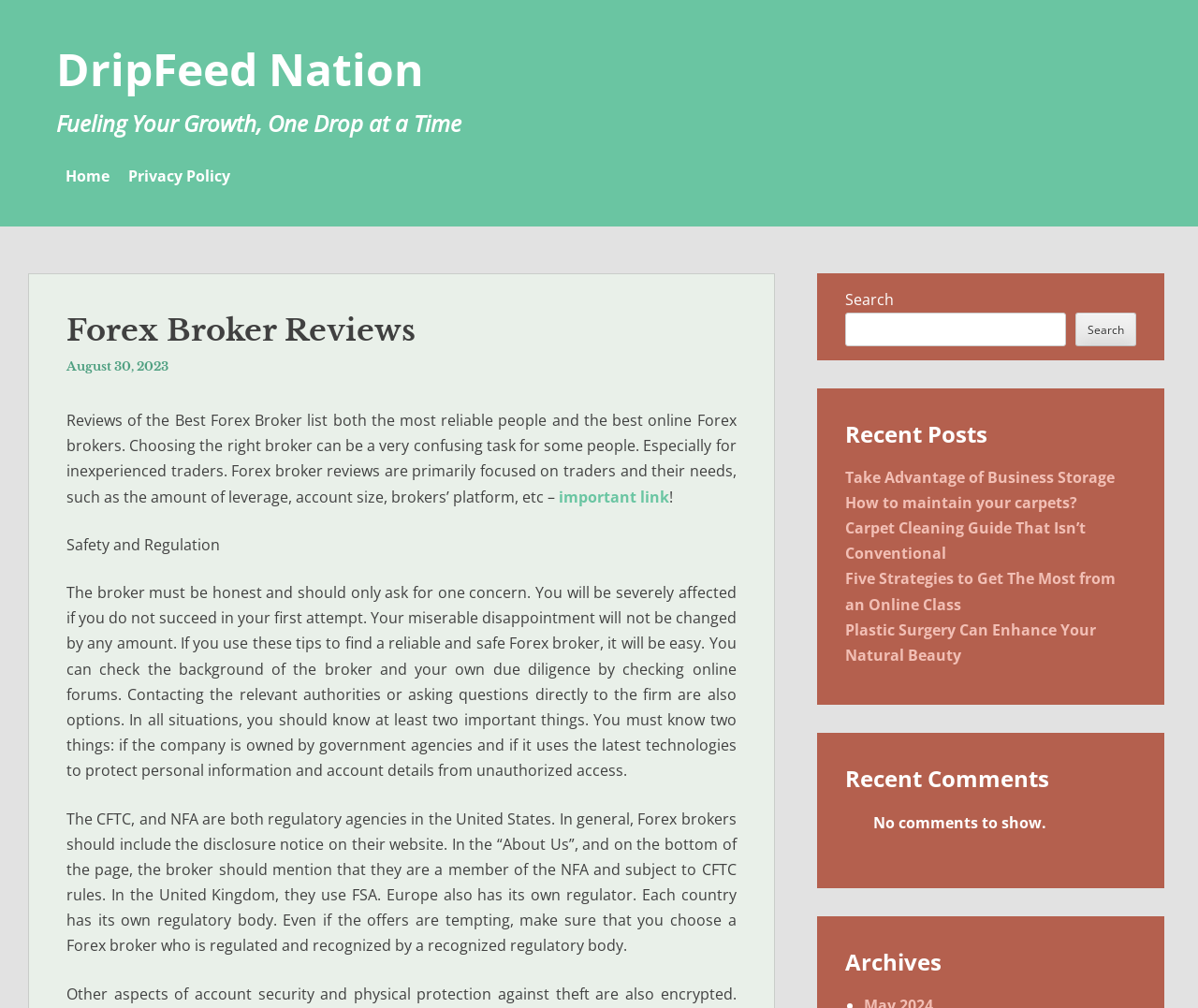Locate the bounding box coordinates of the element that should be clicked to execute the following instruction: "Search for a keyword".

[0.705, 0.311, 0.89, 0.343]